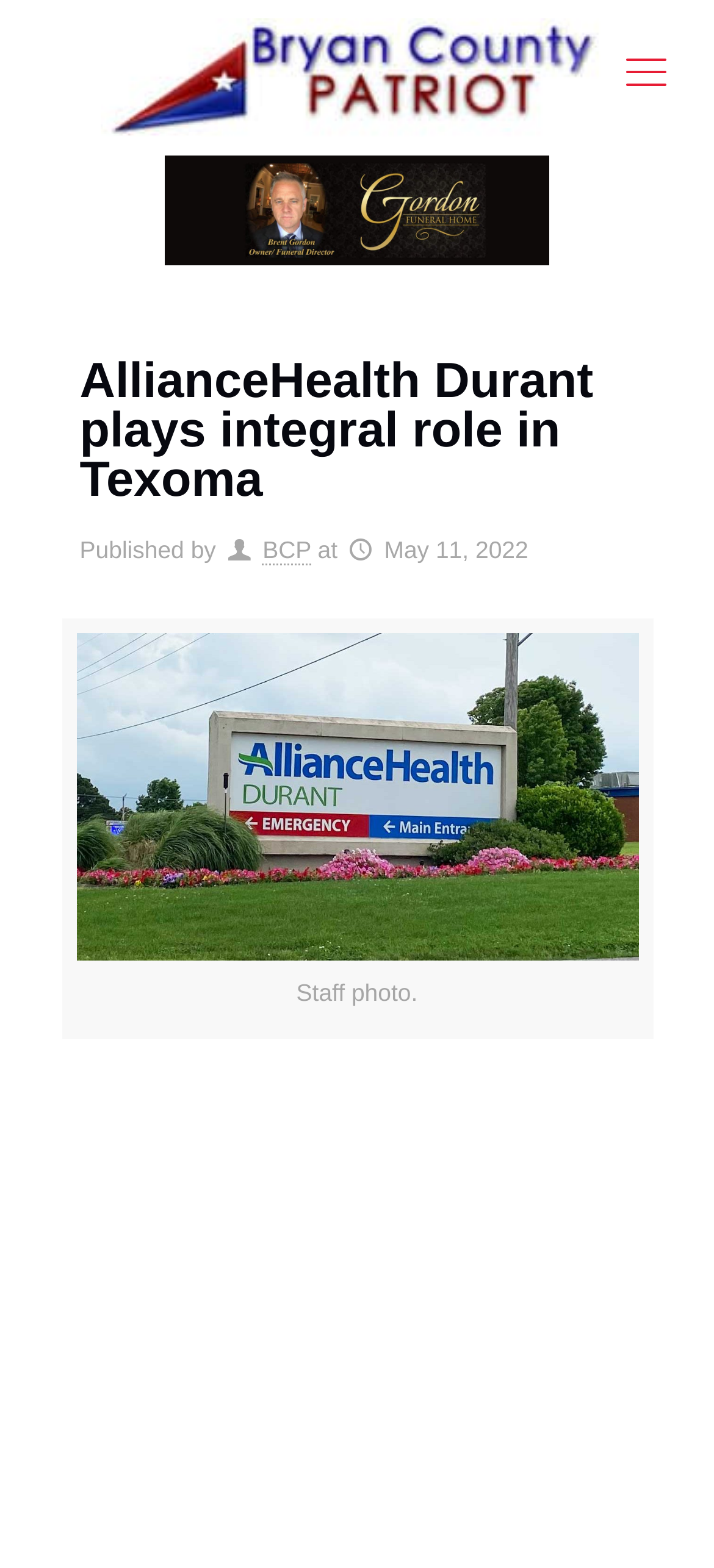What is the name of the publication?
Based on the image, answer the question with a single word or brief phrase.

BCP